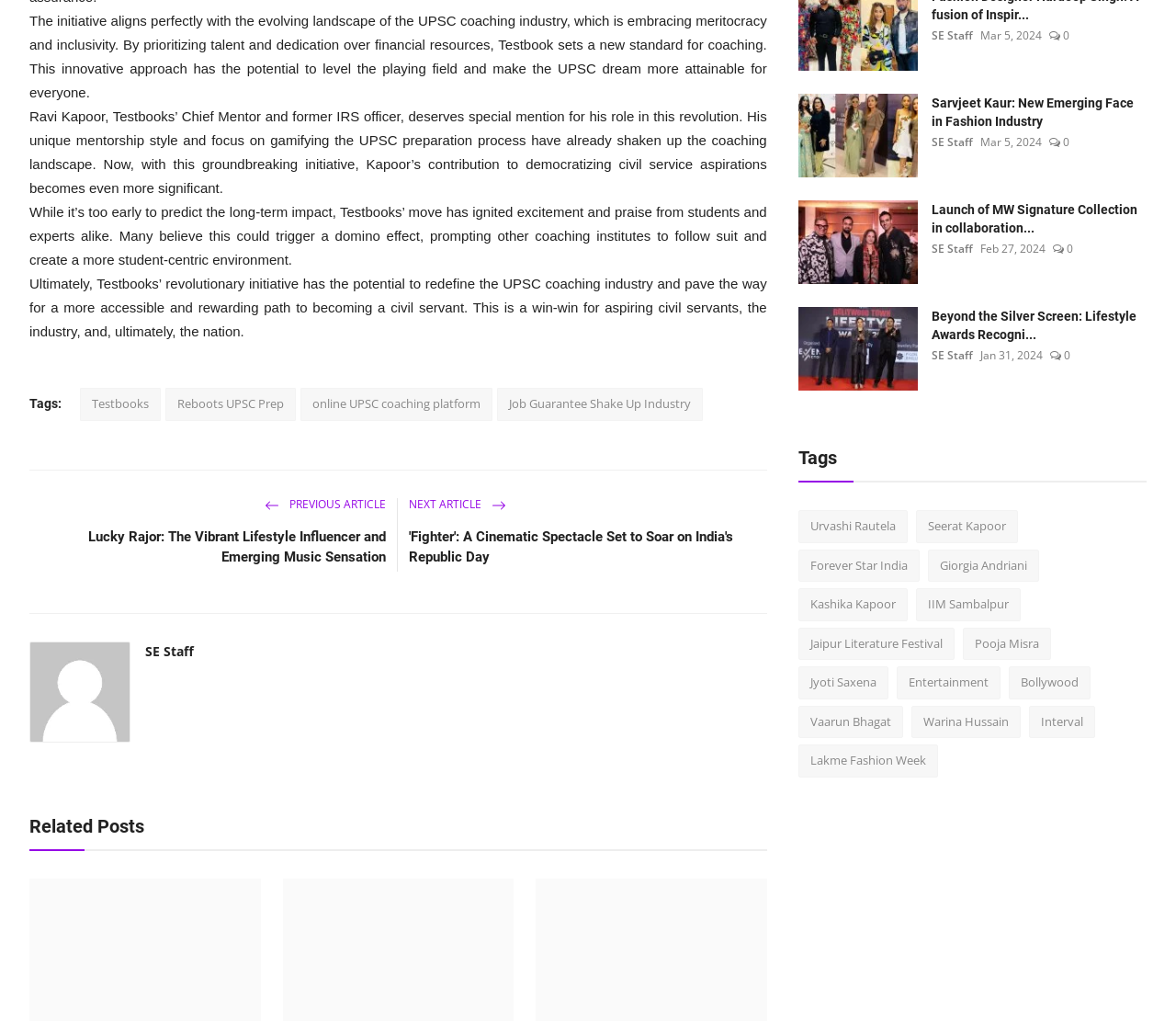Could you find the bounding box coordinates of the clickable area to complete this instruction: "Read the article 'Lucky Rajor: The Vibrant Lifestyle Influencer and Emerging Music Sensation'"?

[0.025, 0.515, 0.328, 0.555]